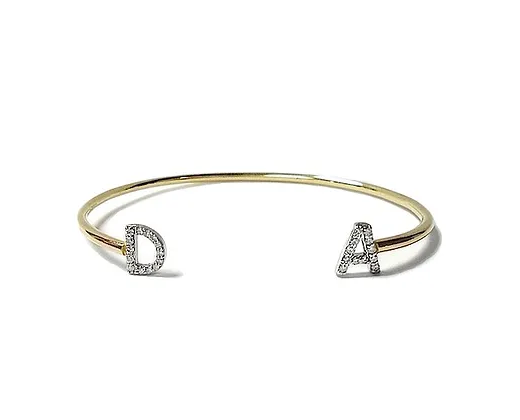Explain the content of the image in detail.

The image showcases a stunning custom-made open bangle, designed to feature initials, highlighting the letters "D" and "A," adorned with sparkling diamonds. Set in a luxurious 14kt gold band, this elegant piece exemplifies both personal style and thoughtful design. Ideal for showcasing personalization, it makes a perfect gift for loved ones or a fashionable self-indulgence. The craftsmanship reflects a blend of sophistication and creativity, promising to be a cherished addition to any jewelry collection. With an approximate price range of $650 to $950, this bangle beautifully balances luxury with heartfelt sentiment.